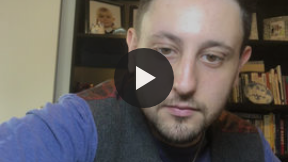Please provide a short answer using a single word or phrase for the question:
What is the lighting in the room?

Soft